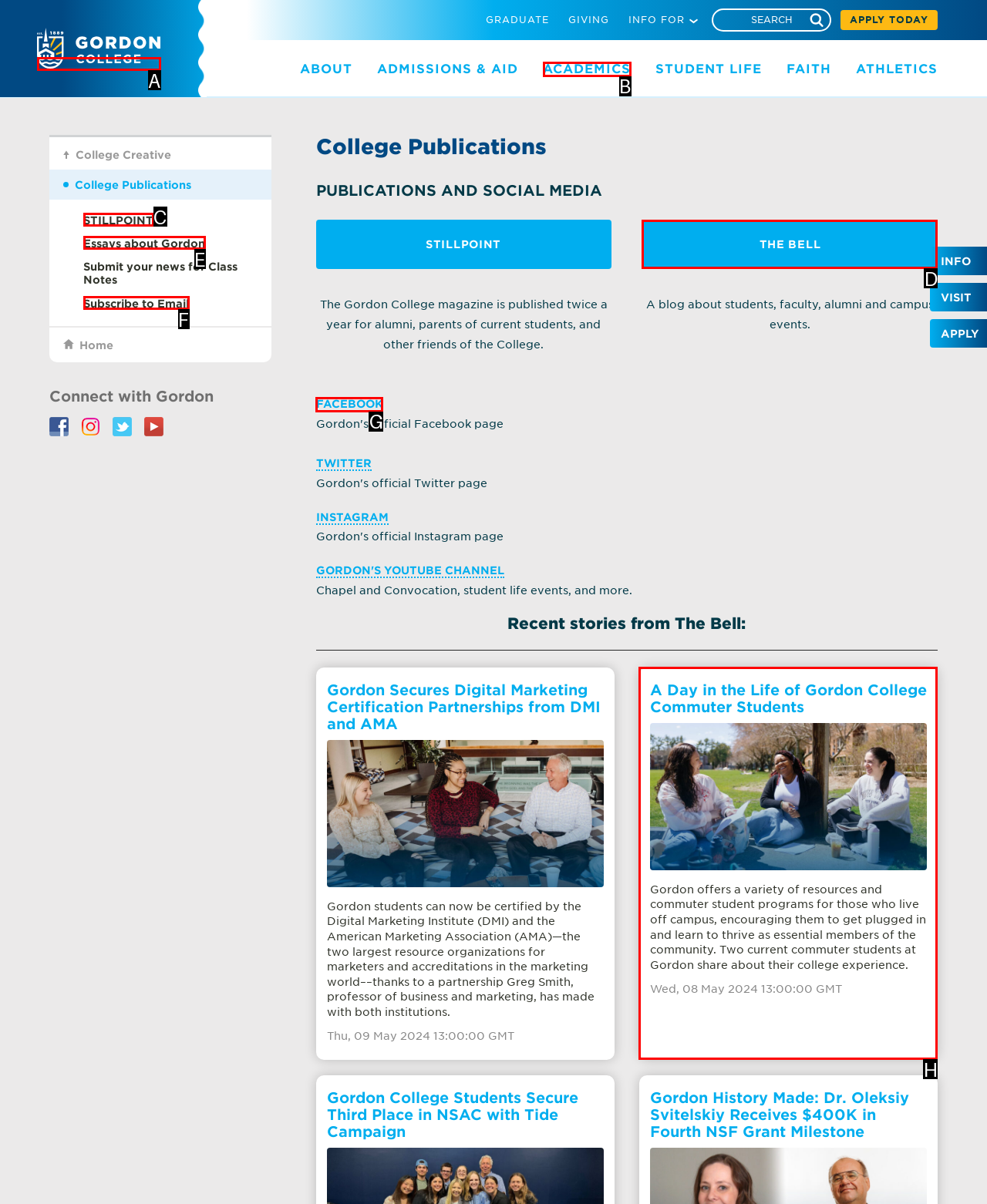Choose the HTML element you need to click to achieve the following task: Follow Gordon College on Facebook
Respond with the letter of the selected option from the given choices directly.

G